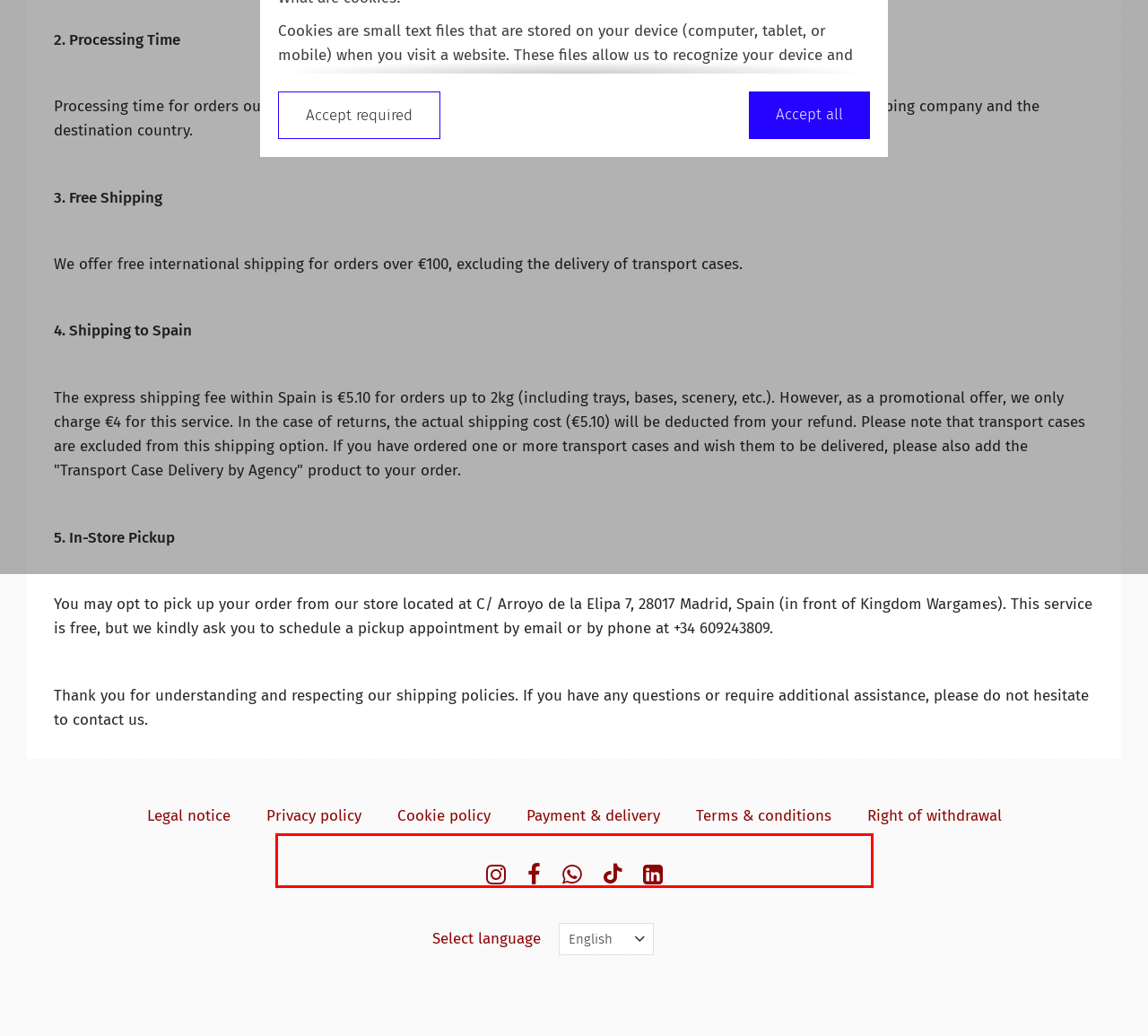The screenshot provided shows a webpage with a red bounding box. Apply OCR to the text within this red bounding box and provide the extracted content.

If you have any questions or need more information, please feel free to contact us through our contact form or by sending us an email at contacto@impriwars.com